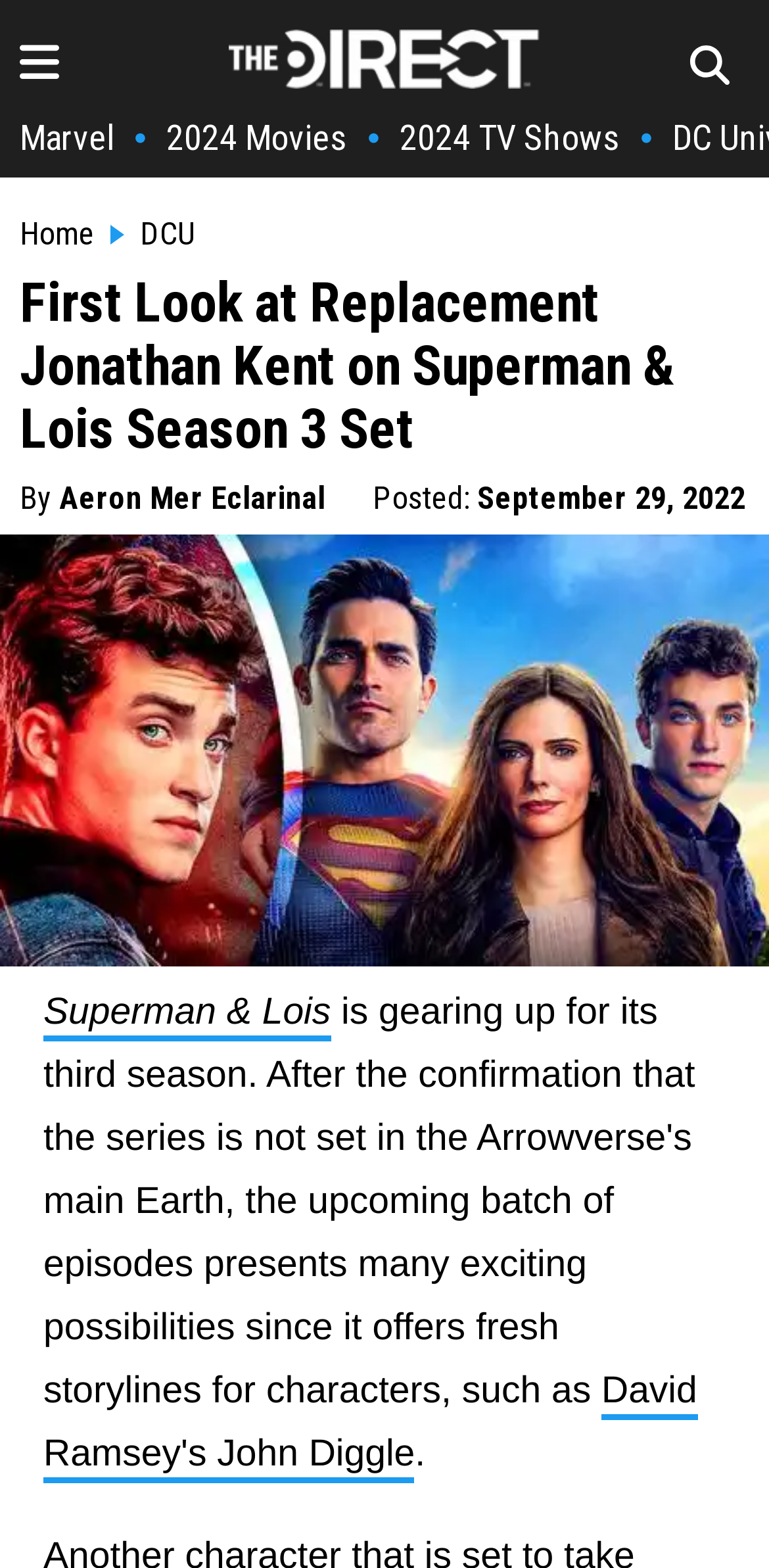Please specify the bounding box coordinates of the clickable section necessary to execute the following command: "read Superman & Lois article".

[0.056, 0.633, 0.43, 0.664]